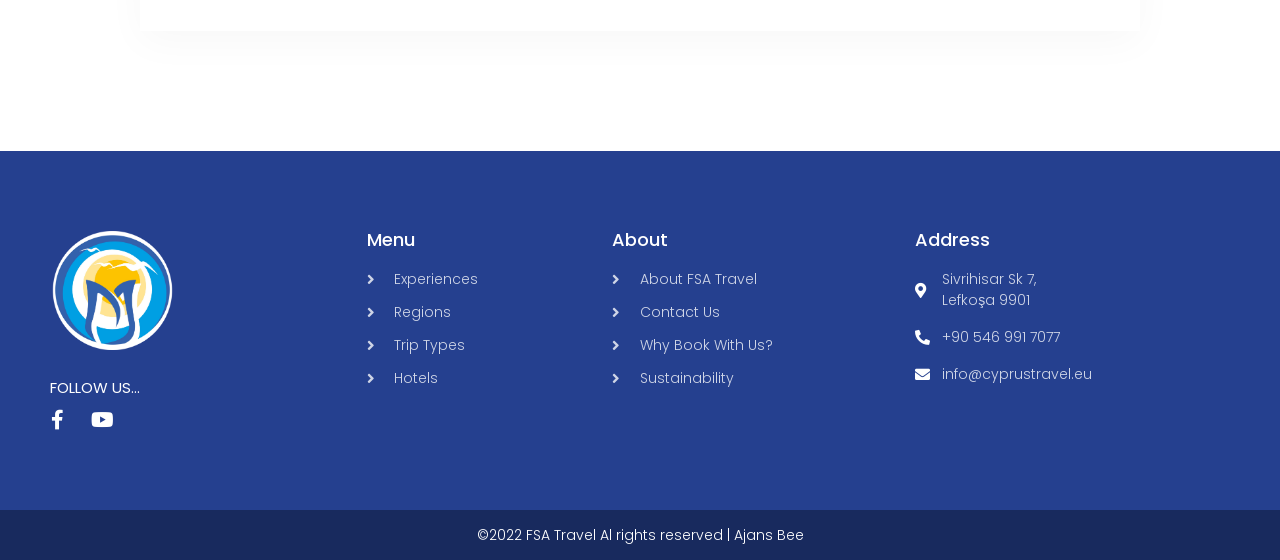Please identify the bounding box coordinates of where to click in order to follow the instruction: "View Address".

[0.714, 0.481, 0.961, 0.556]